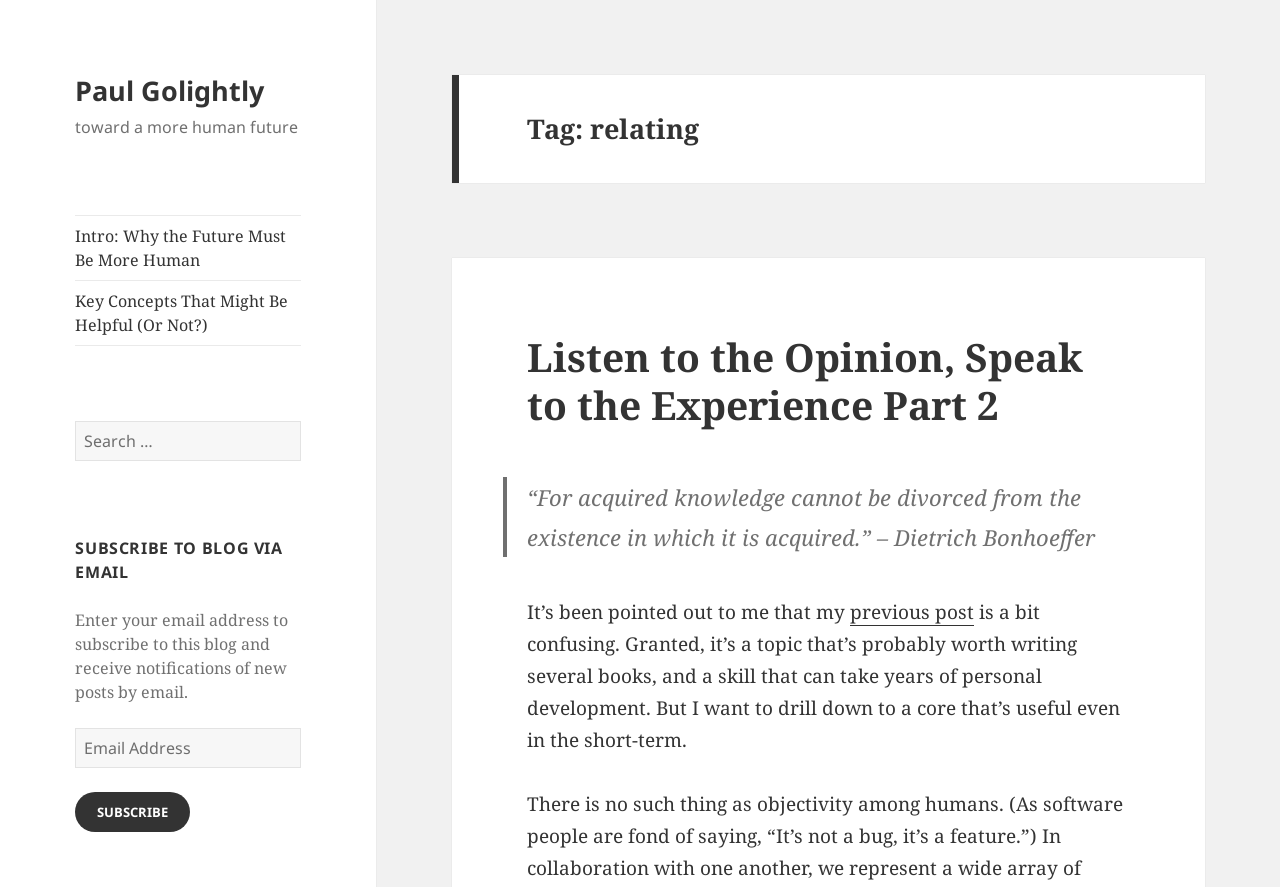Find the bounding box of the UI element described as follows: "Subscribe".

[0.059, 0.893, 0.149, 0.938]